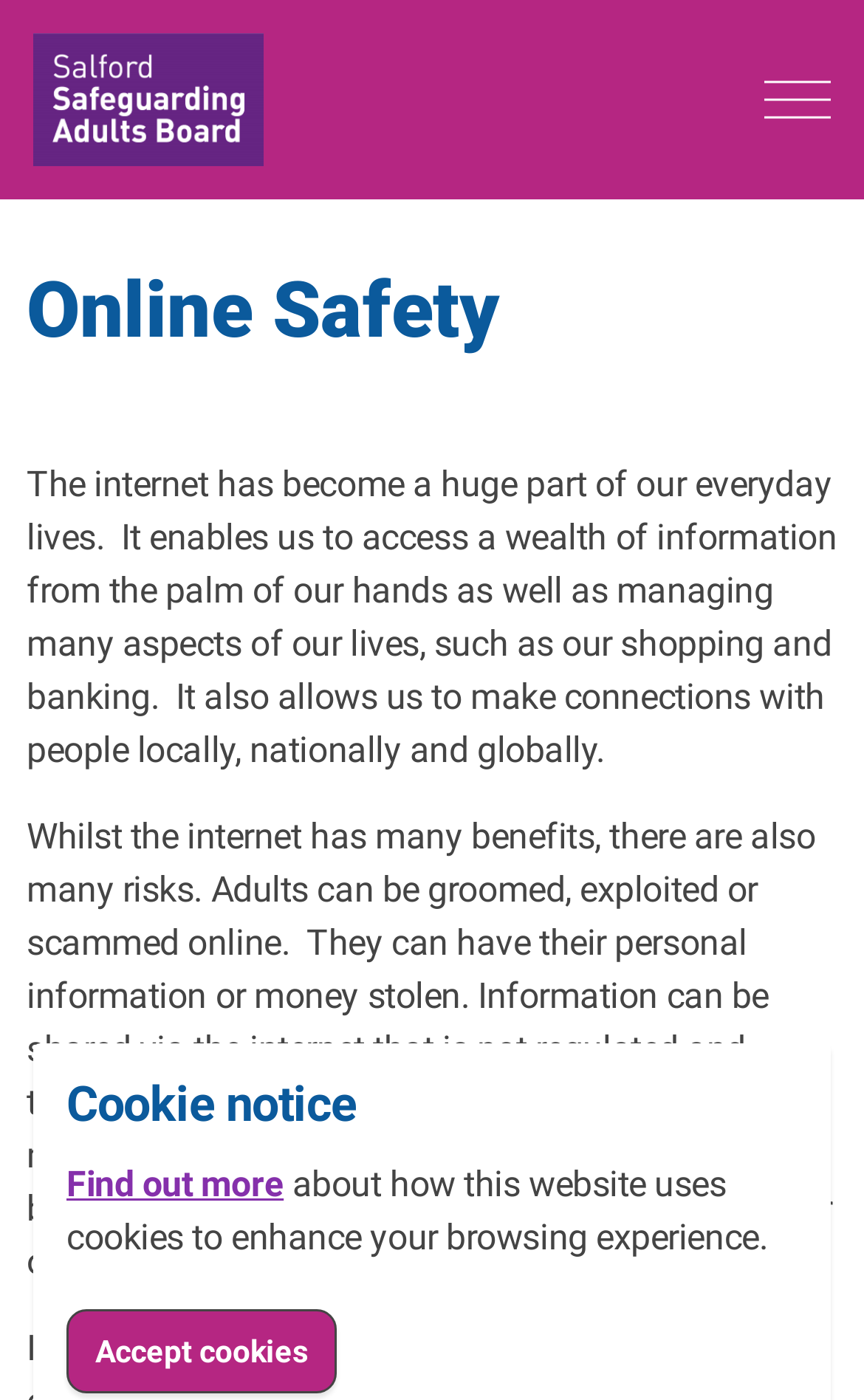What is the main topic of the webpage?
Relying on the image, give a concise answer in one word or a brief phrase.

Online Safety